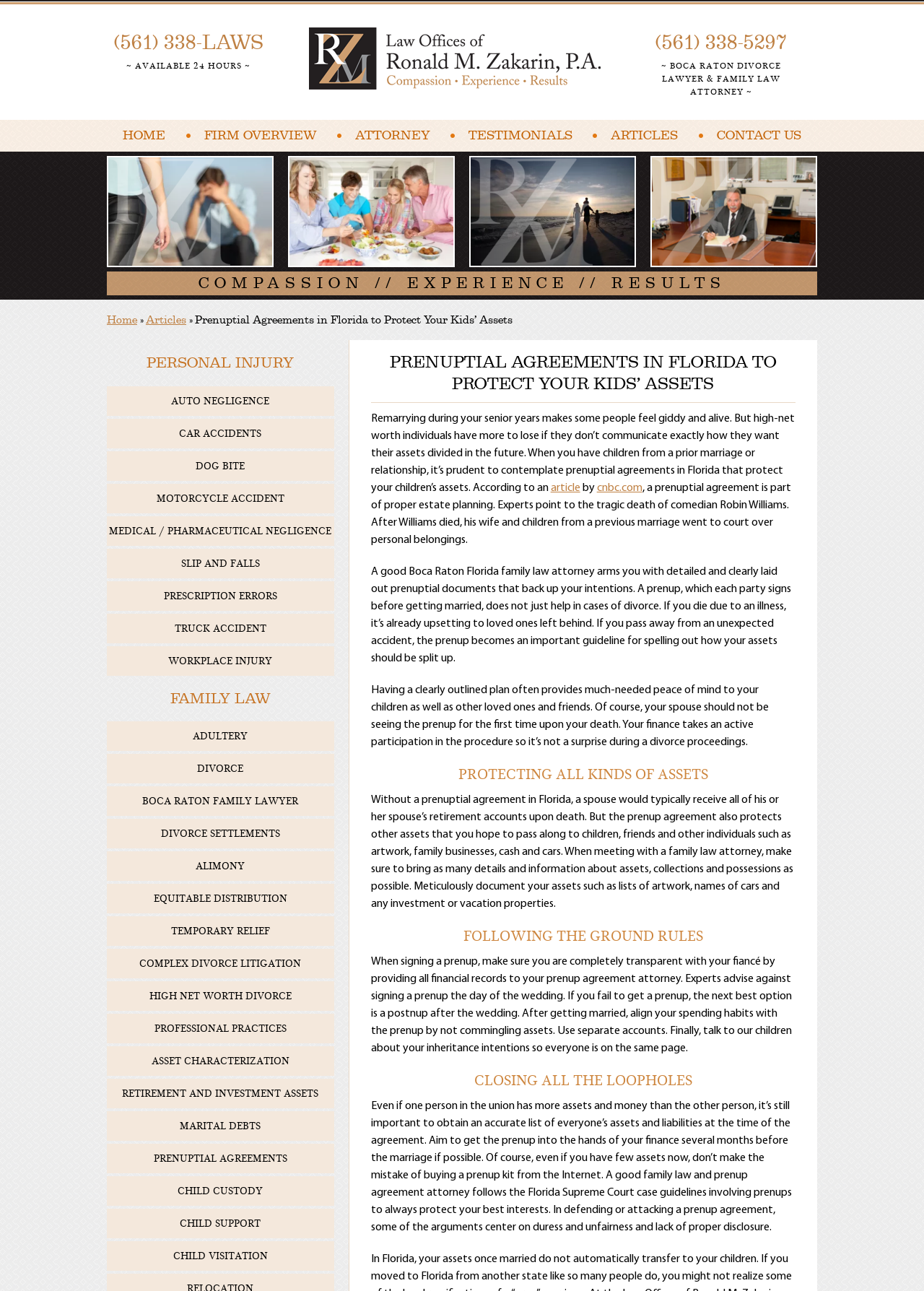Determine the bounding box coordinates of the region that needs to be clicked to achieve the task: "Contact the attorney".

[0.763, 0.093, 0.879, 0.117]